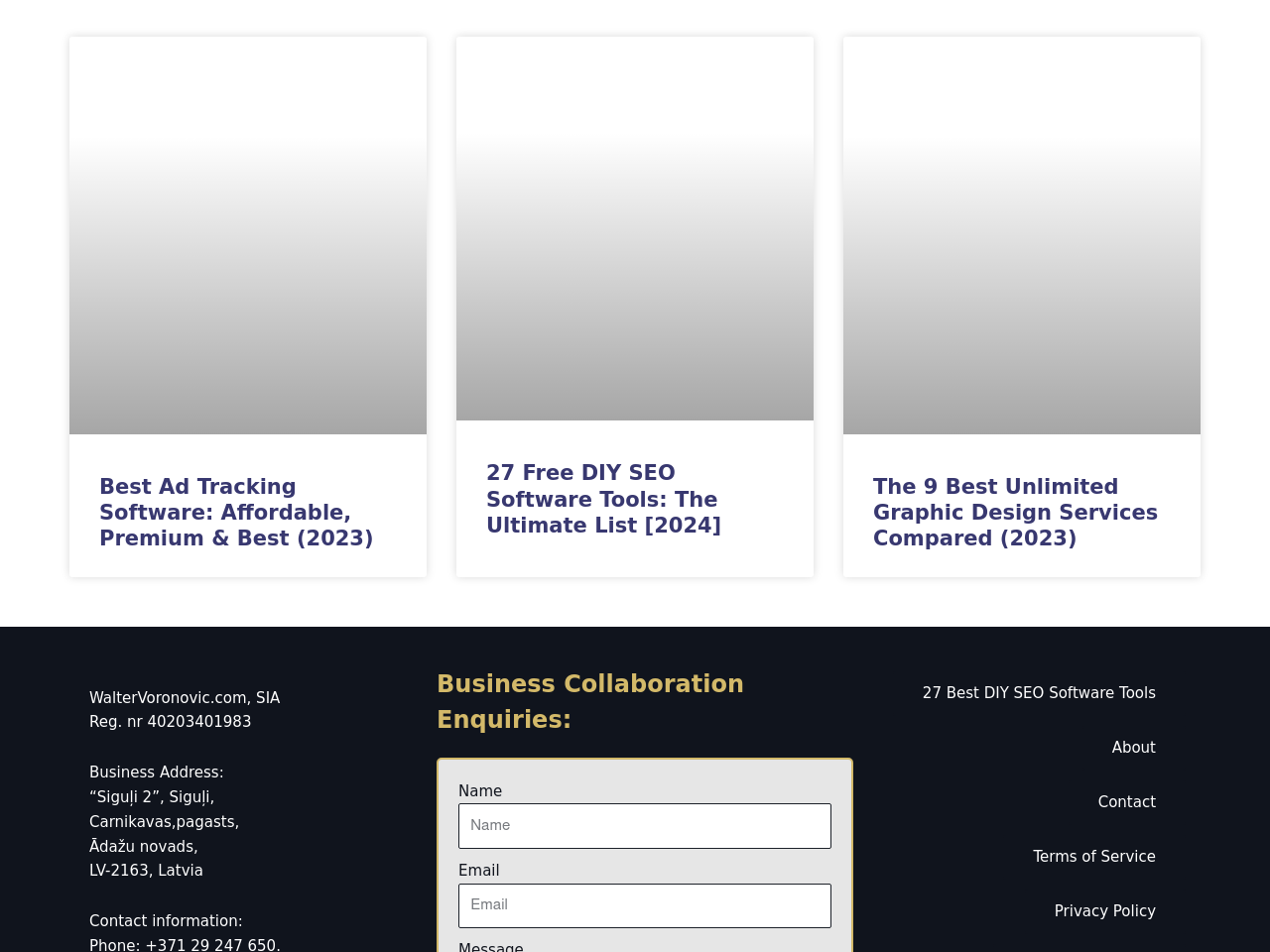Specify the bounding box coordinates of the element's area that should be clicked to execute the given instruction: "Click on the '27 Best DIY SEO Software Tools' link". The coordinates should be four float numbers between 0 and 1, i.e., [left, top, right, bottom].

[0.703, 0.705, 0.934, 0.752]